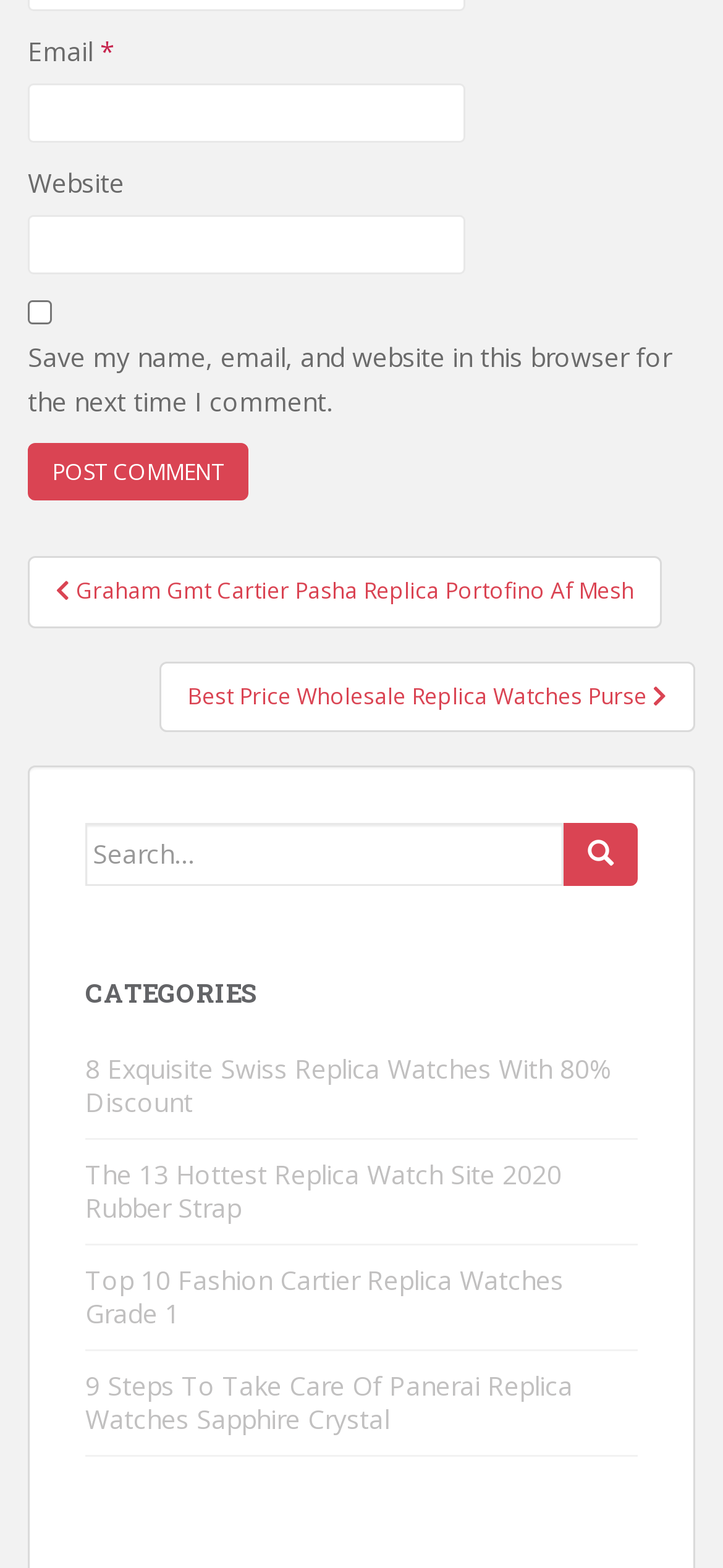Please specify the coordinates of the bounding box for the element that should be clicked to carry out this instruction: "Post a comment". The coordinates must be four float numbers between 0 and 1, formatted as [left, top, right, bottom].

[0.038, 0.282, 0.344, 0.319]